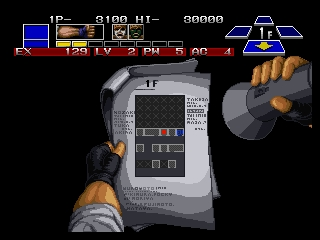Please give a concise answer to this question using a single word or phrase: 
What type of graphics does the game use?

2D graphics